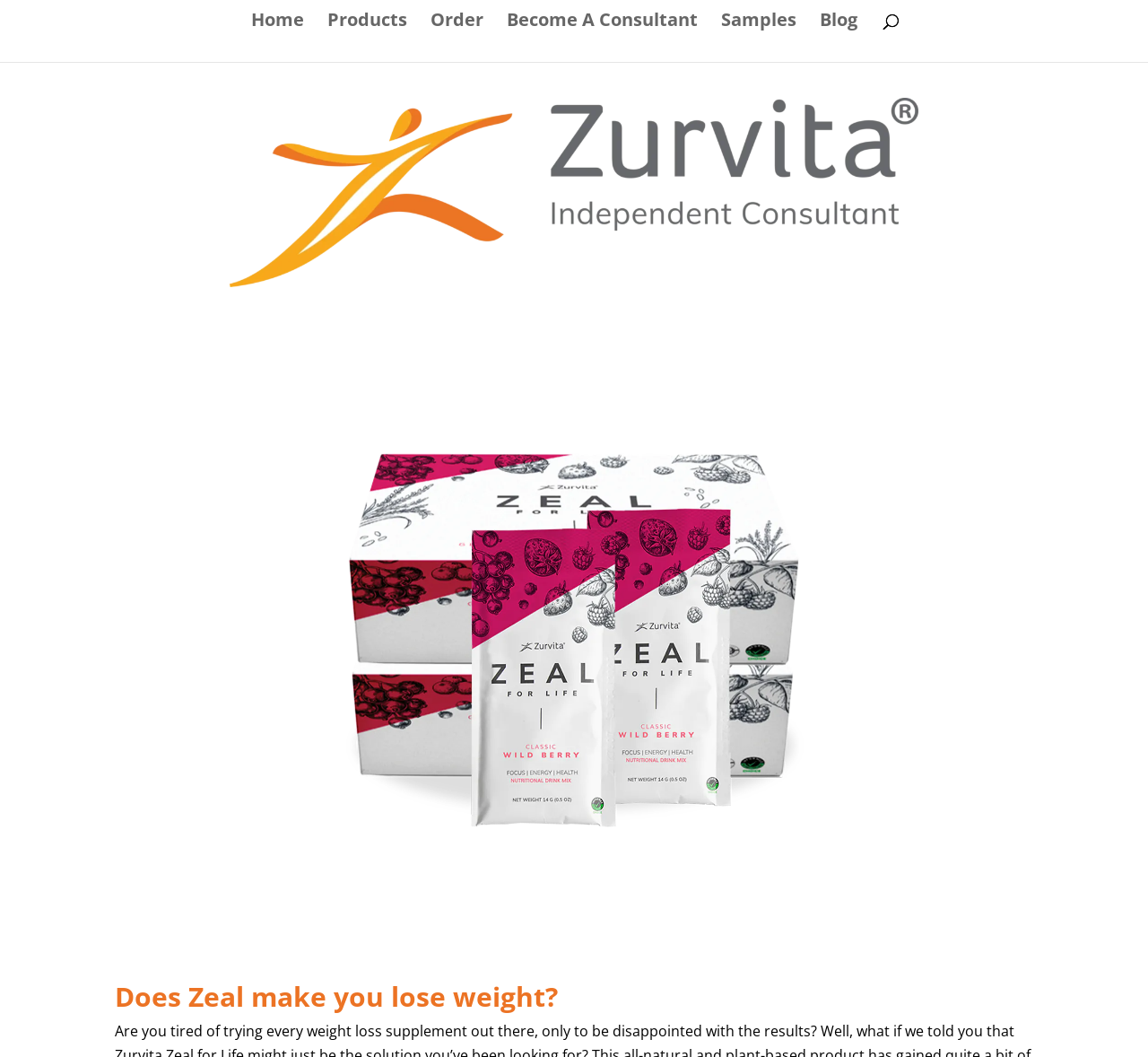Are there any images on the page?
Using the image as a reference, give a one-word or short phrase answer.

Yes